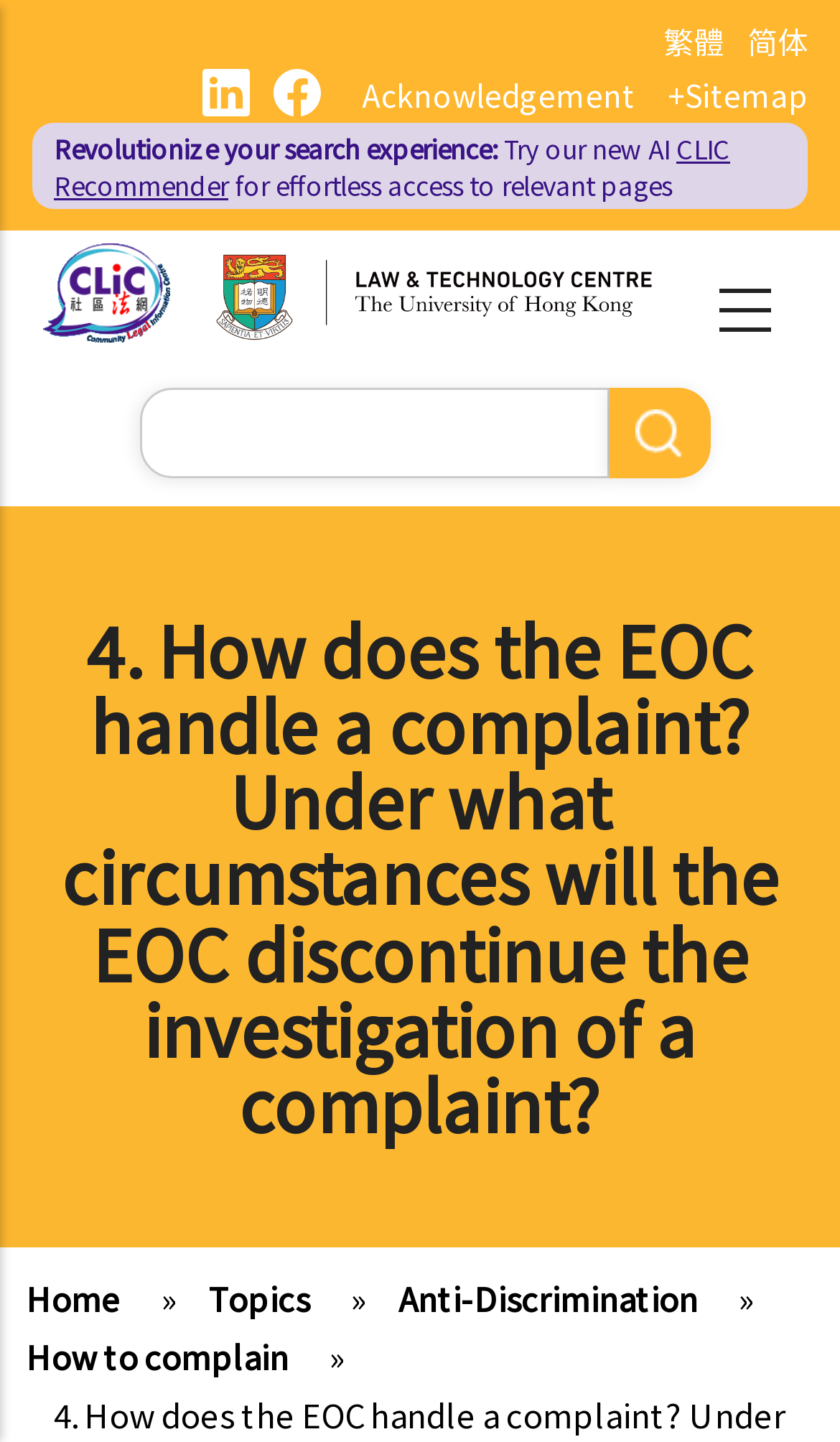What is the purpose of the search box?
From the screenshot, provide a brief answer in one word or phrase.

To search the website